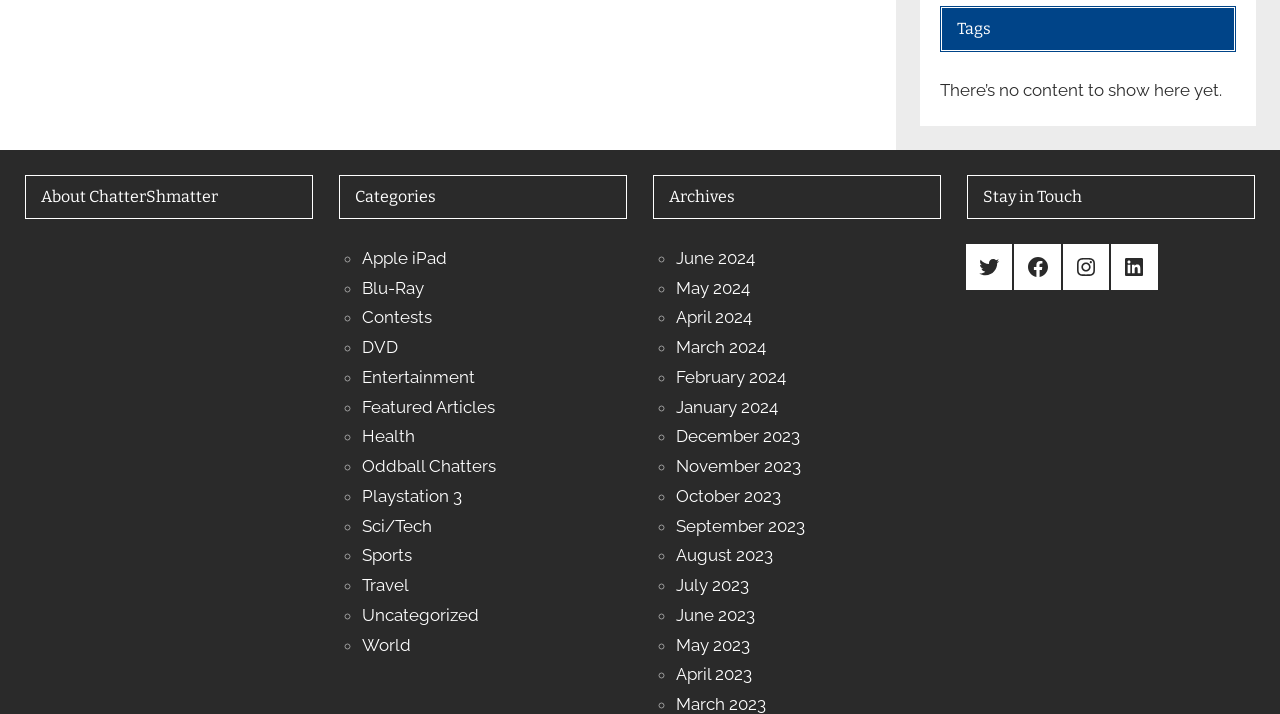Locate the UI element described by Sci/Tech and provide its bounding box coordinates. Use the format (top-left x, top-left y, bottom-right x, bottom-right y) with all values as floating point numbers between 0 and 1.

[0.283, 0.722, 0.338, 0.75]